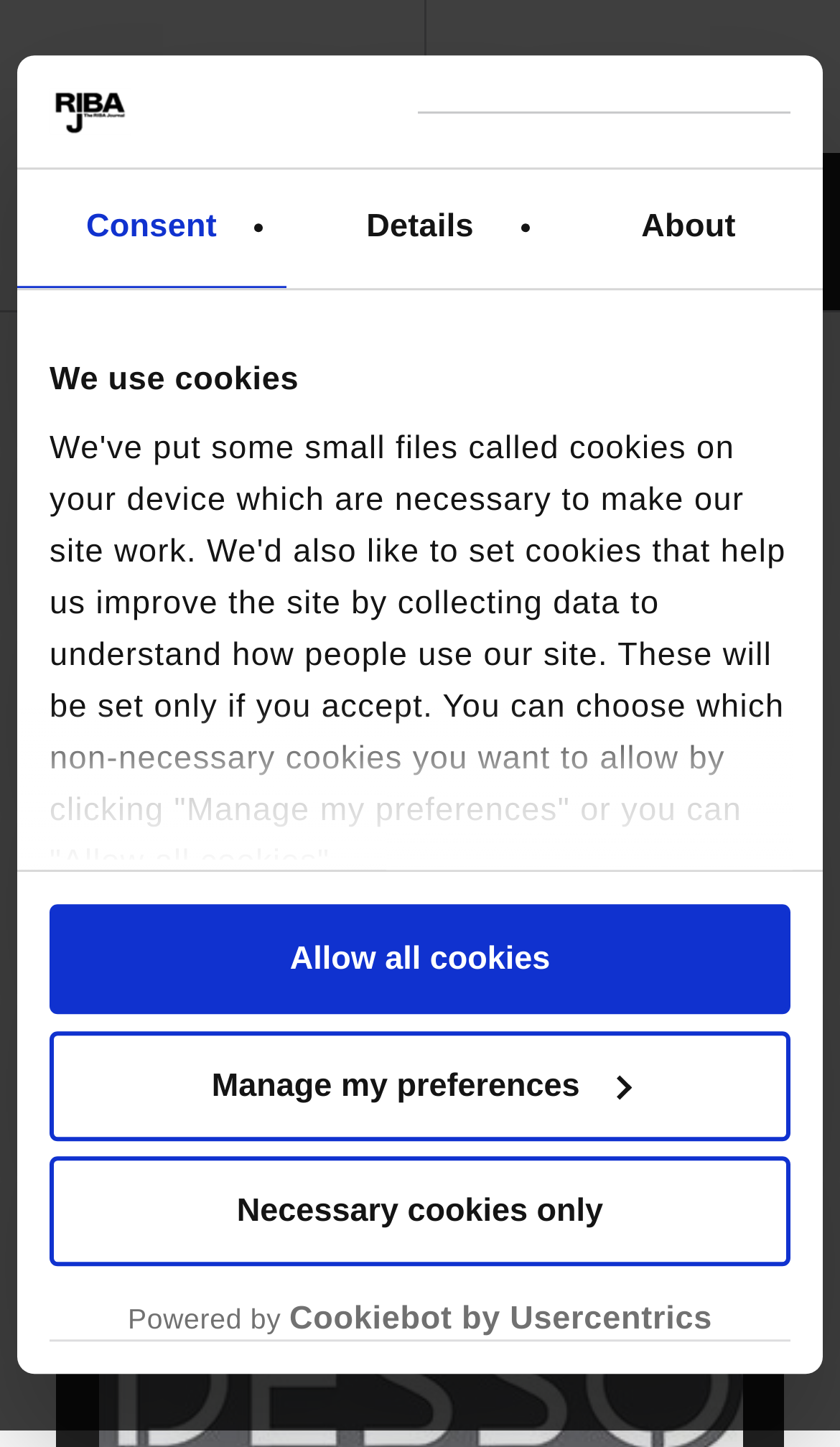Use the information in the screenshot to answer the question comprehensively: What is the brand of carpet flooring mentioned?

The webpage mentions 'Leading high-end carpet flooring brand Desso is extending its most distinctive carpet tile collection with the launch of Desert AirMaster' in the StaticText element, which indicates that the brand of carpet flooring mentioned is Desso.